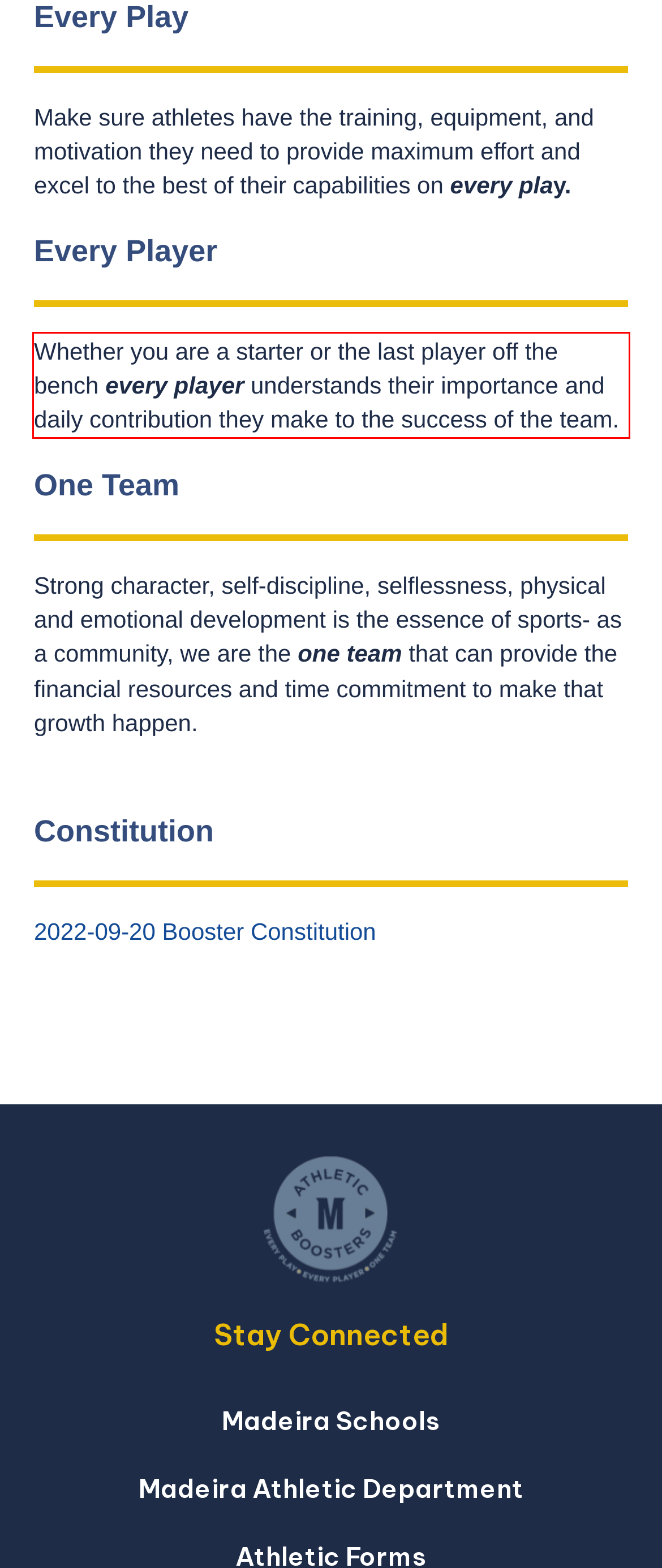Please identify the text within the red rectangular bounding box in the provided webpage screenshot.

Whether you are a starter or the last player off the bench every player understands their importance and daily contribution they make to the success of the team.